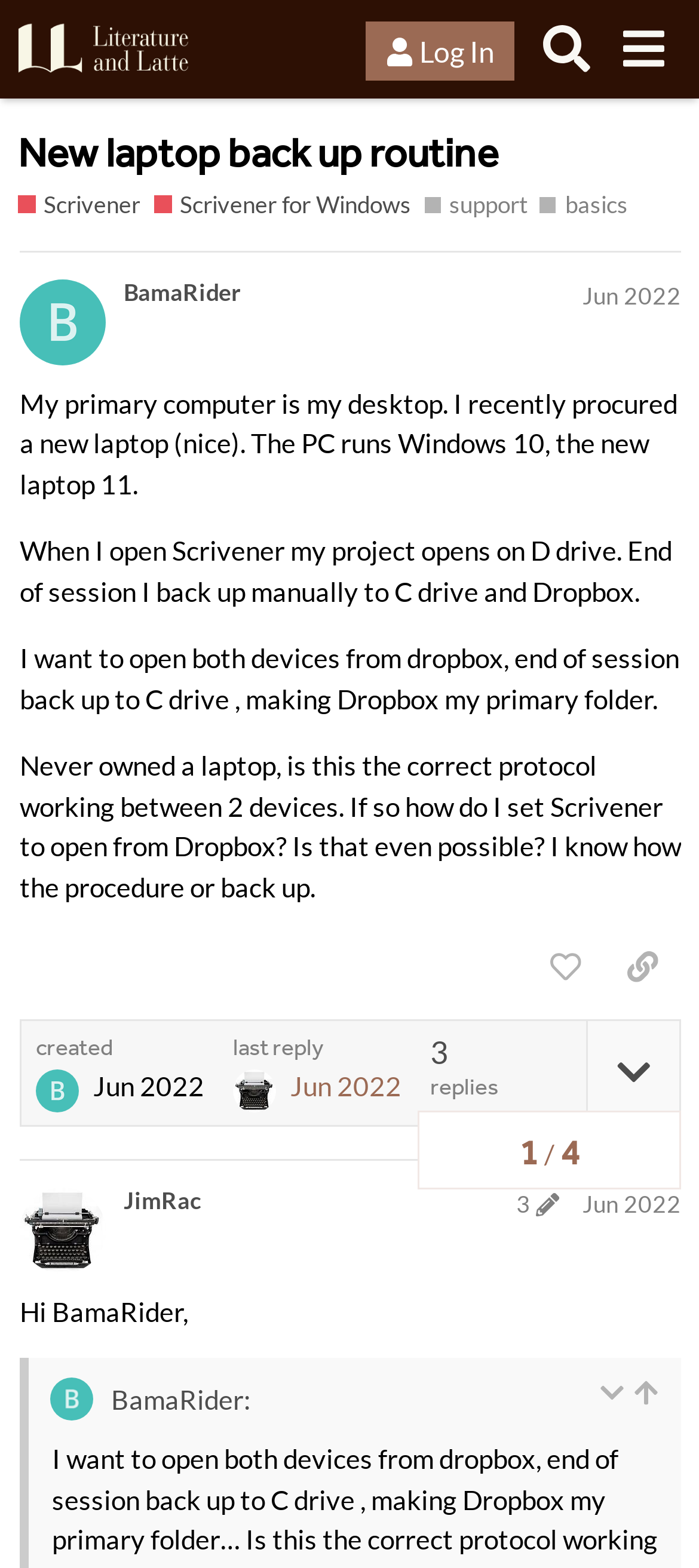Find and generate the main title of the webpage.

New laptop back up routine